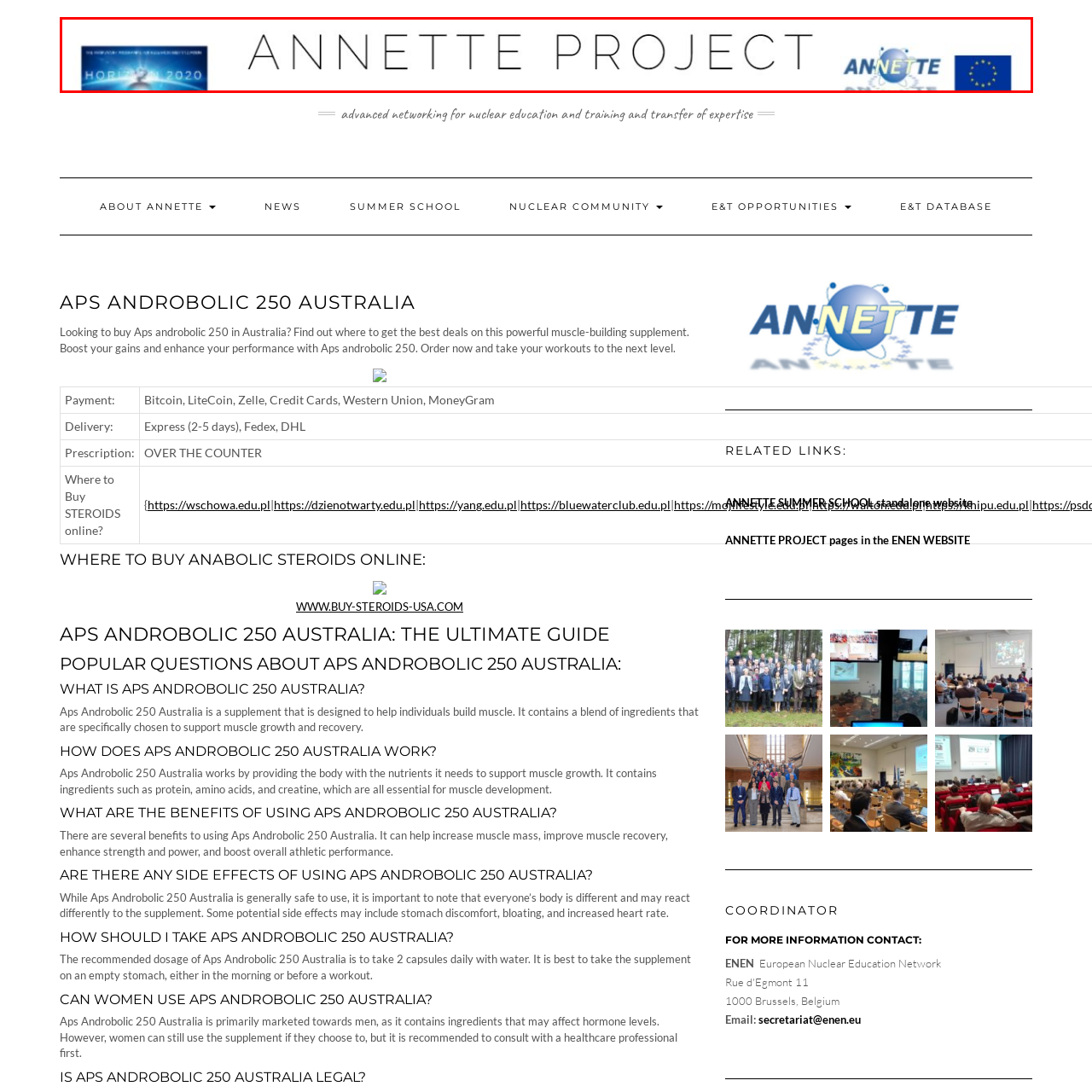Offer a detailed caption for the image that is surrounded by the red border.

The image features the title "ANNETTE PROJECT" prominently displayed, serving as the focal point of the design. The text is styled in a minimalistic, modern font, providing a contemporary aesthetic. Accompanying the title are various logos on either side, which appear to represent partnerships or affiliations with the project. 

To the left, there is a logo that likely symbolizes a related organization or initiative, while to the right, additional logos, including one that showcases the European Union, indicate formal recognition or support. The overall composition suggests a professional collaboration aimed at advancing educational and training initiatives, particularly within the context of nuclear expertise and research.